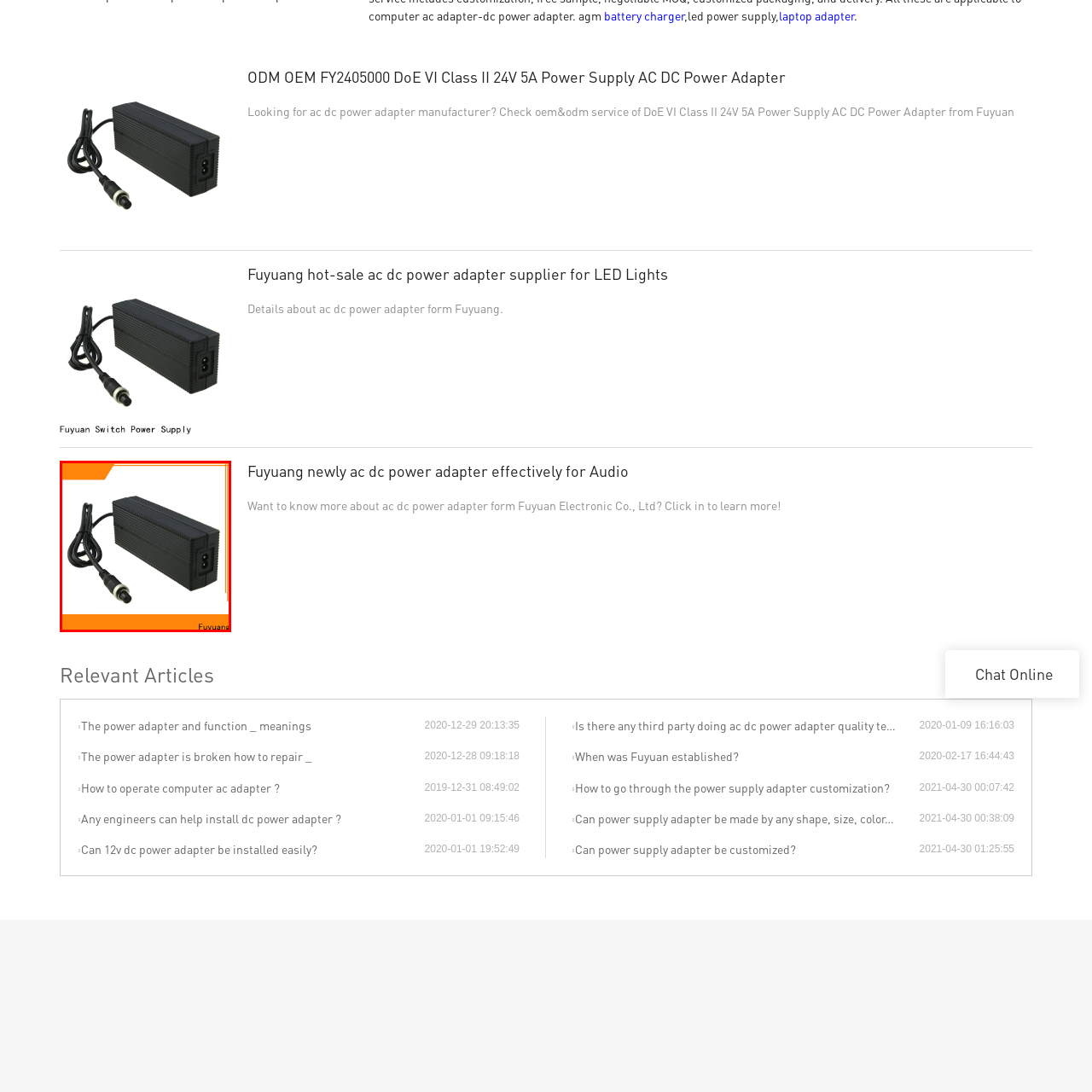Check the section outlined in red, What is the material of the casing? Please reply with a single word or phrase.

Black